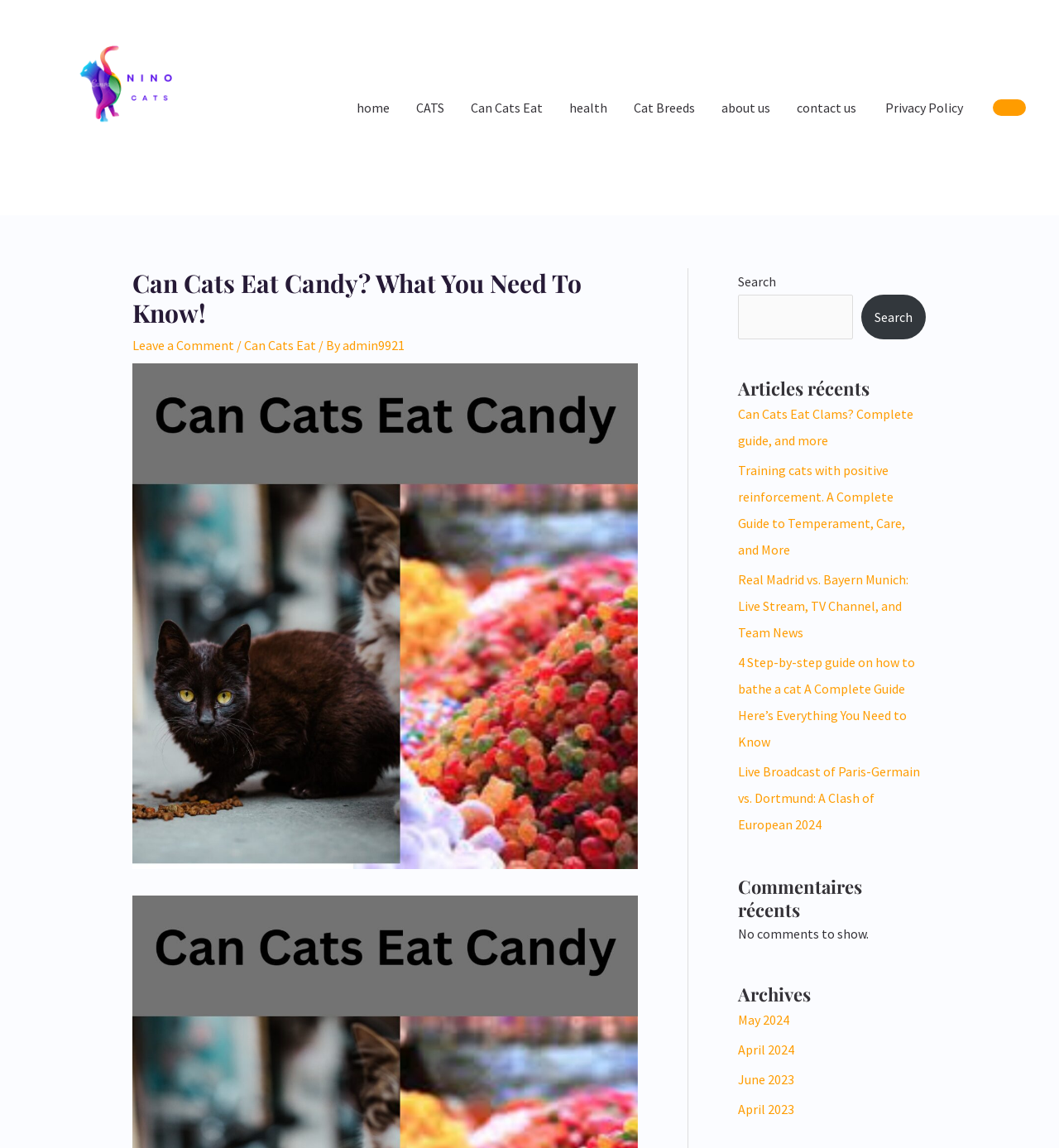Locate the bounding box coordinates of the area that needs to be clicked to fulfill the following instruction: "Click on the 'home' link". The coordinates should be in the format of four float numbers between 0 and 1, namely [left, top, right, bottom].

[0.324, 0.068, 0.38, 0.119]